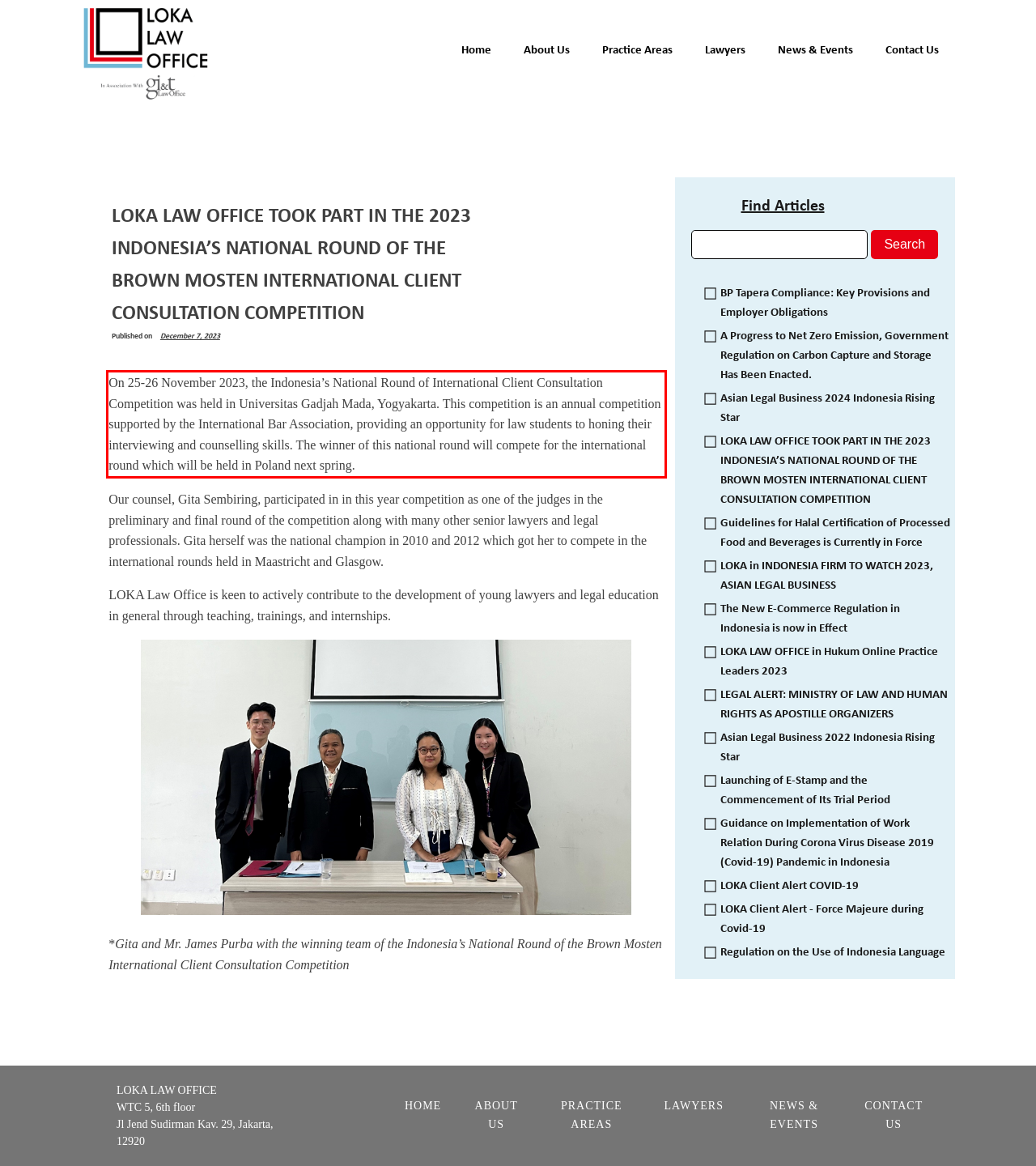Look at the provided screenshot of the webpage and perform OCR on the text within the red bounding box.

On 25-26 November 2023, the Indonesia’s National Round of International Client Consultation Competition was held in Universitas Gadjah Mada, Yogyakarta. This competition is an annual competition supported by the International Bar Association, providing an opportunity for law students to honing their interviewing and counselling skills. The winner of this national round will compete for the international round which will be held in Poland next spring.